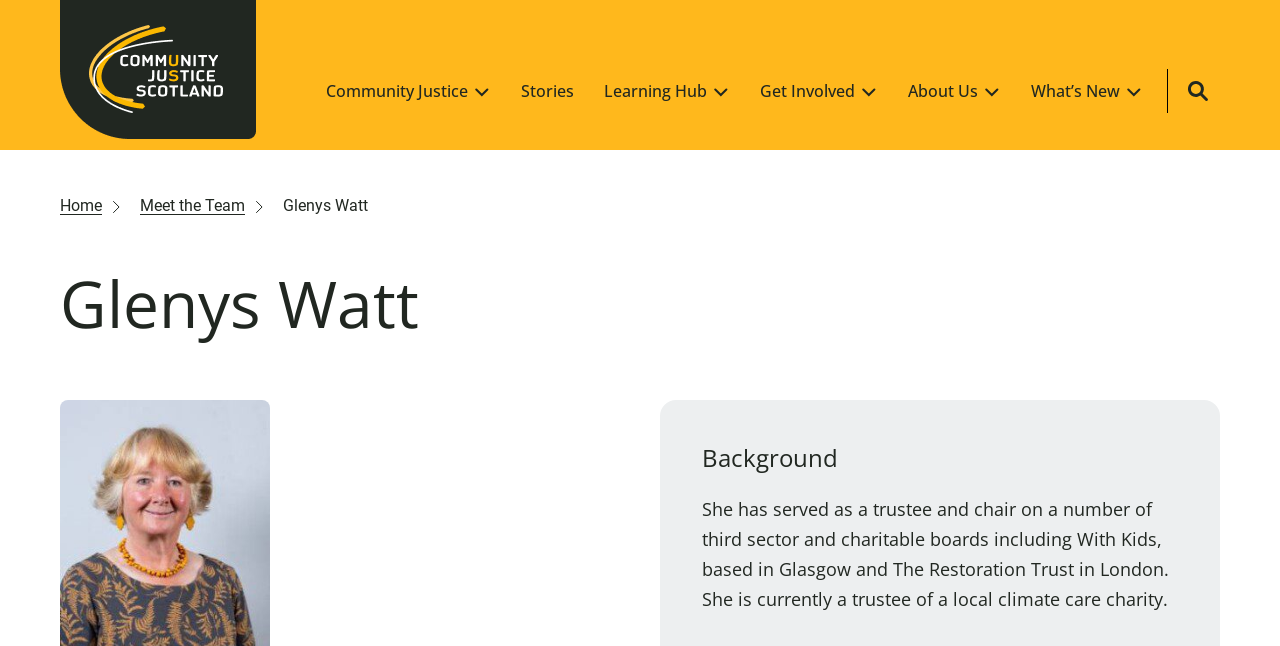Kindly determine the bounding box coordinates for the area that needs to be clicked to execute this instruction: "Search the site".

[0.919, 0.107, 0.953, 0.175]